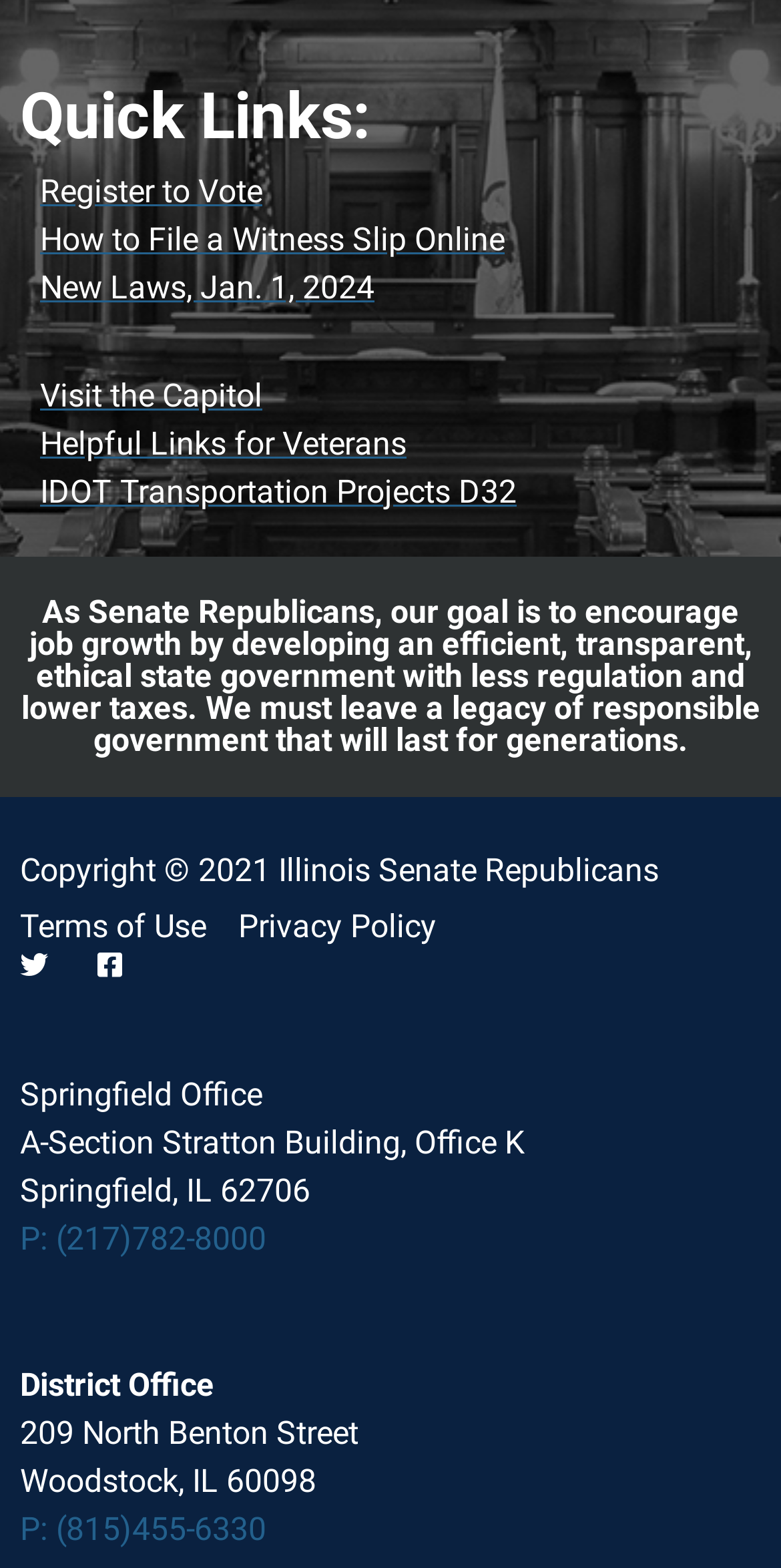Determine the bounding box coordinates for the area that needs to be clicked to fulfill this task: "Call Springfield Office". The coordinates must be given as four float numbers between 0 and 1, i.e., [left, top, right, bottom].

[0.026, 0.778, 0.341, 0.802]